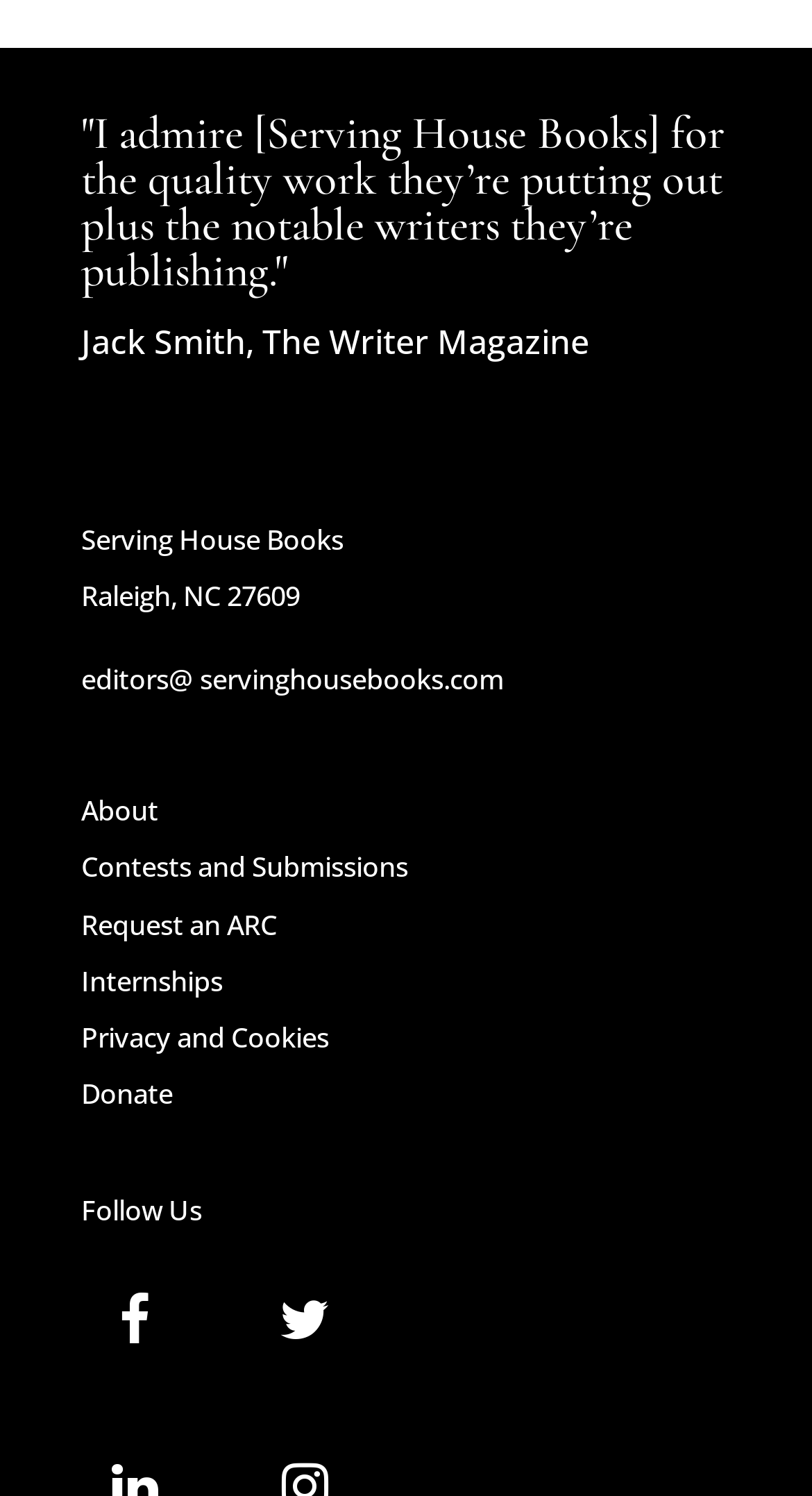What is the name of the writer magazine?
Answer with a single word or phrase, using the screenshot for reference.

The Writer Magazine